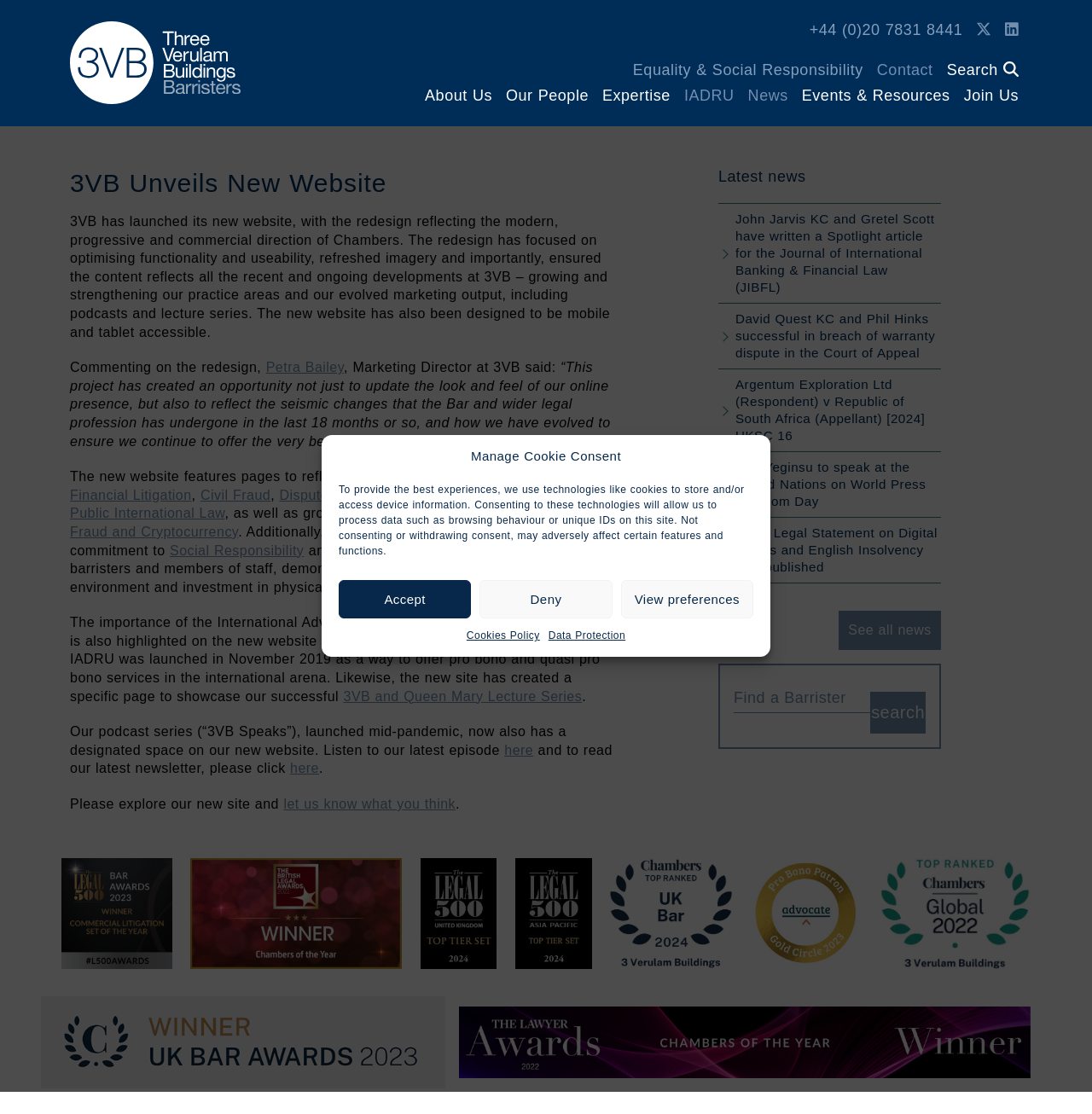Specify the bounding box coordinates of the area that needs to be clicked to achieve the following instruction: "Find a barrister".

[0.672, 0.609, 0.797, 0.64]